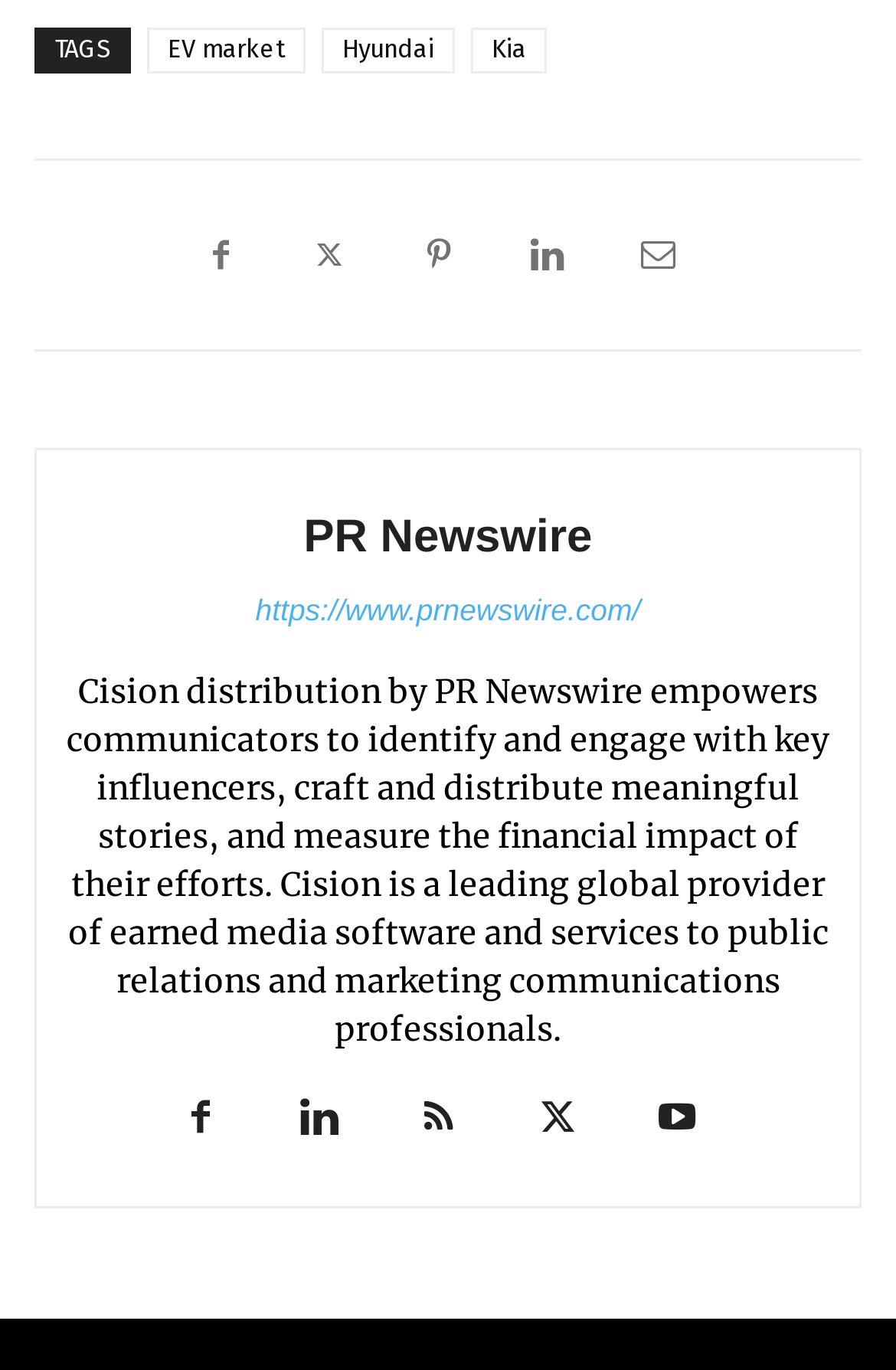Please respond to the question with a concise word or phrase:
What is the name of the company mentioned in the footer?

Cision